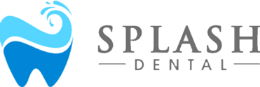Describe all the elements and aspects of the image comprehensively.

The image showcases the logo of Splash Dental, featuring a stylized tooth design in shades of blue, complemented by a graphic that resembles a splash of water. The word "SPLASH" is prominently displayed in a bold, modern font, while "DENTAL" is represented in a lighter, elegant typeface below it. This logo reflects the dental practice's commitment to providing a fresh and engaging approach to dental care, resonating with themes of cleanliness and vitality. The design is visually appealing, making it memorable for clients looking for dental services.